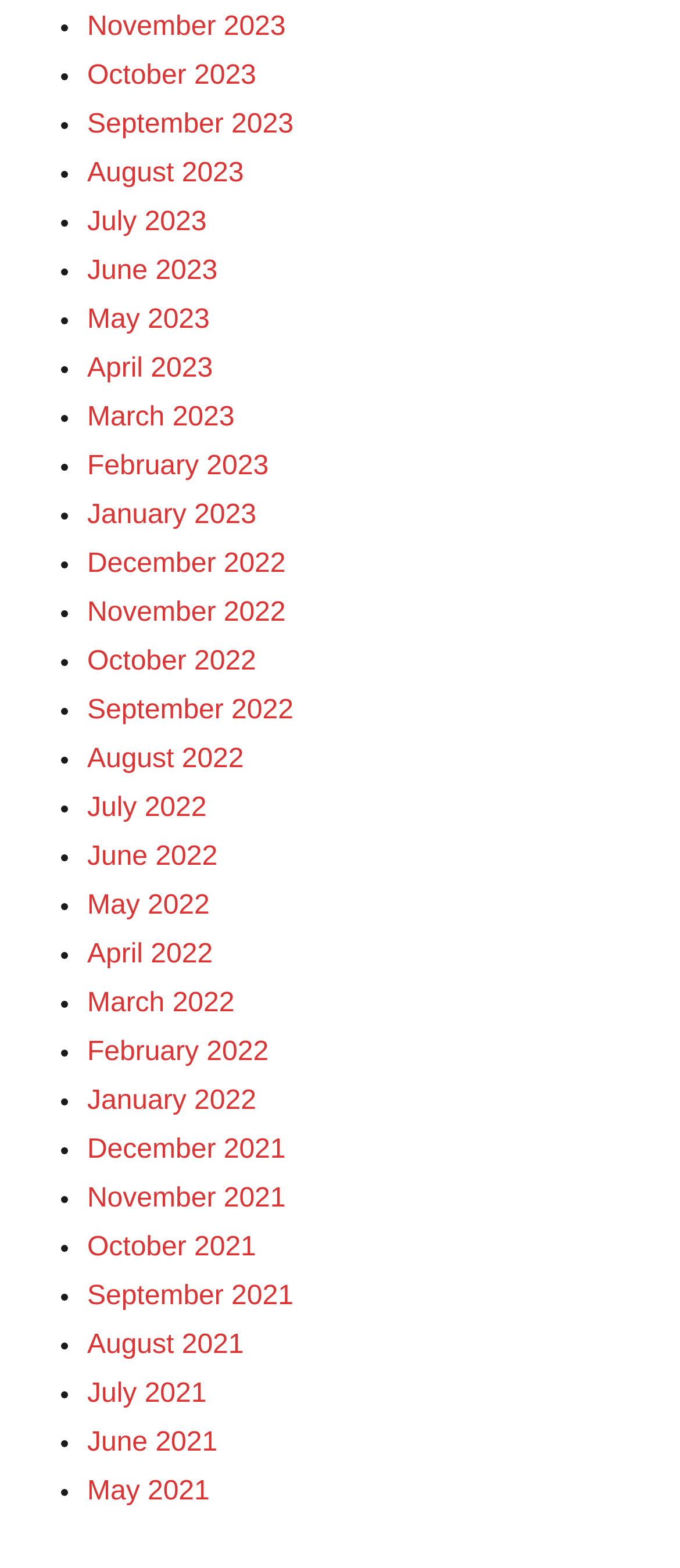What is the earliest month listed?
Craft a detailed and extensive response to the question.

I examined the links on the webpage and found that the last link is 'May 2021', indicating that it is the earliest month listed.